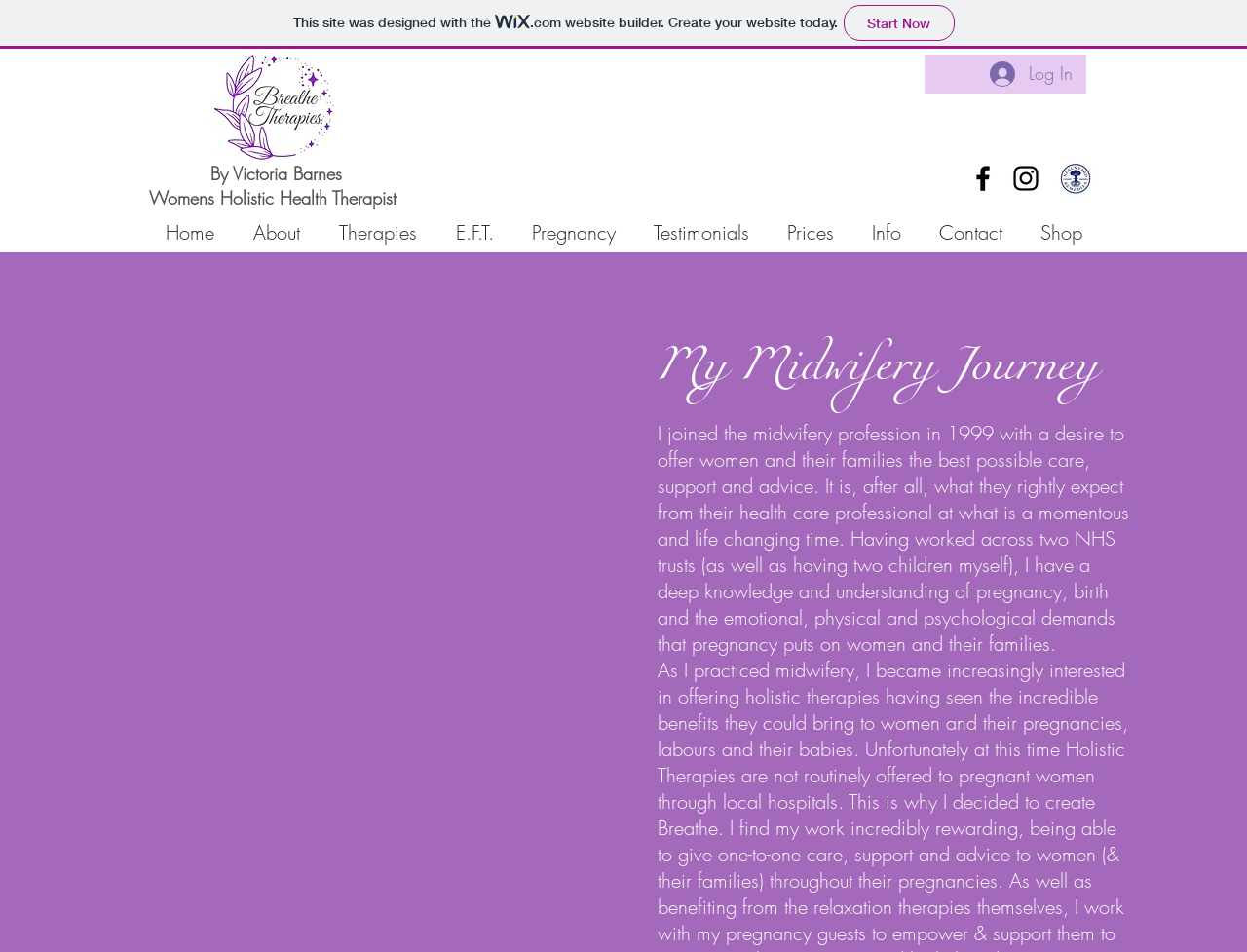Locate the bounding box coordinates of the item that should be clicked to fulfill the instruction: "Follow the 'facebook' link".

[0.775, 0.17, 0.802, 0.205]